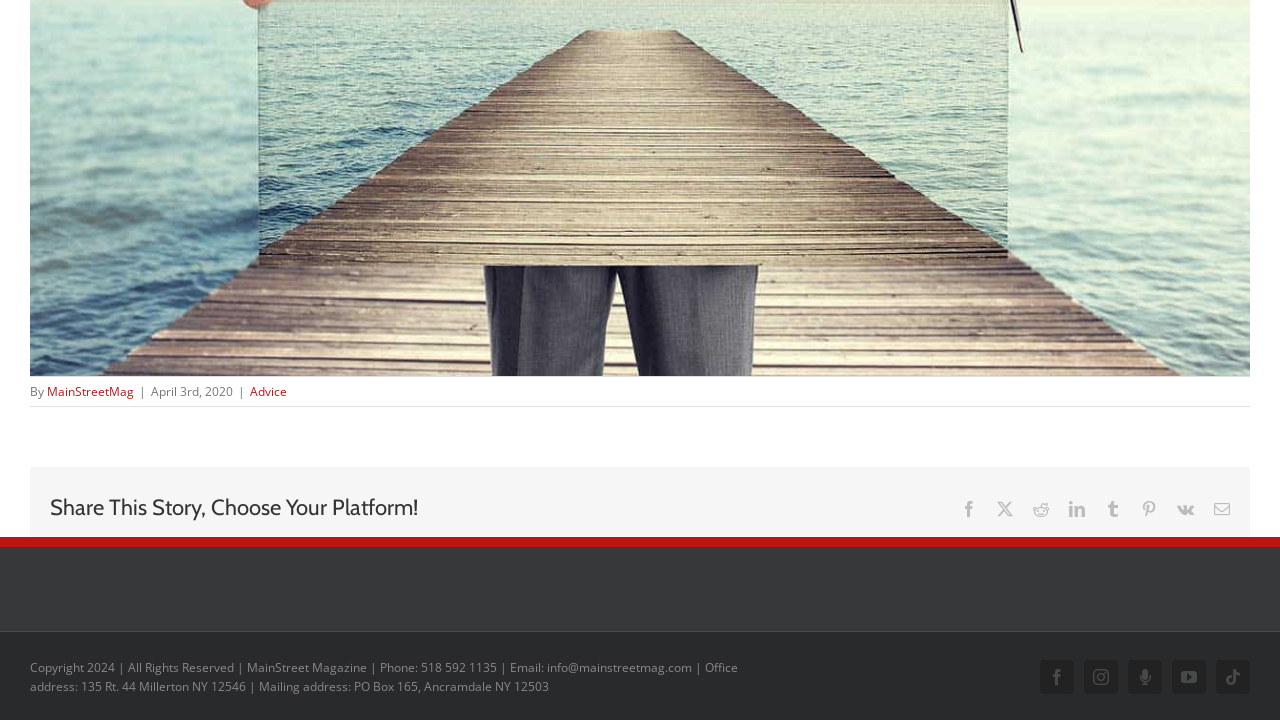Provide the bounding box coordinates for the specified HTML element described in this description: "Advice". The coordinates should be four float numbers ranging from 0 to 1, in the format [left, top, right, bottom].

[0.195, 0.532, 0.224, 0.555]